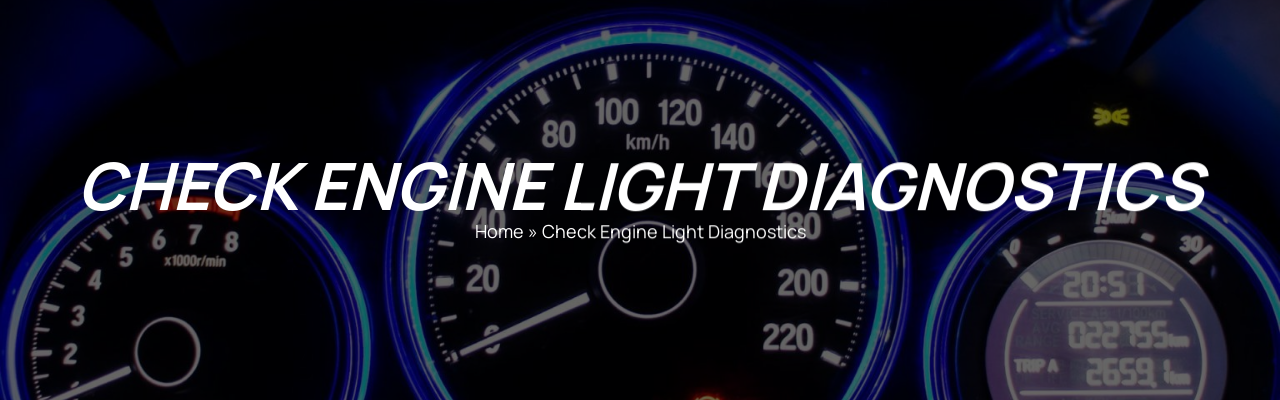What is the focus of the diagnostic services?
Please provide a single word or phrase as the answer based on the screenshot.

check engine light issues